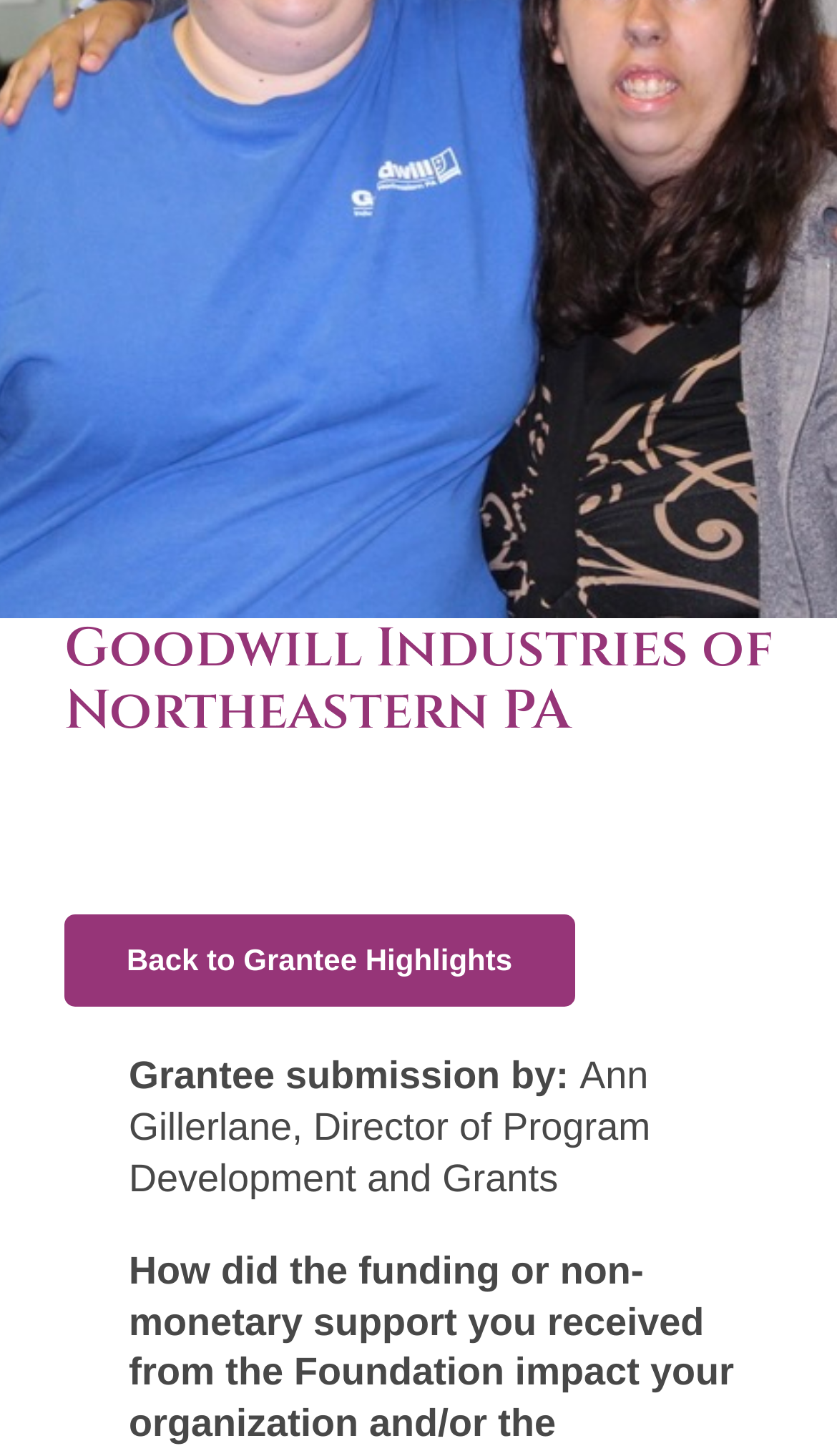Specify the bounding box coordinates (top-left x, top-left y, bottom-right x, bottom-right y) of the UI element in the screenshot that matches this description: Reflections

[0.0, 0.069, 1.0, 0.18]